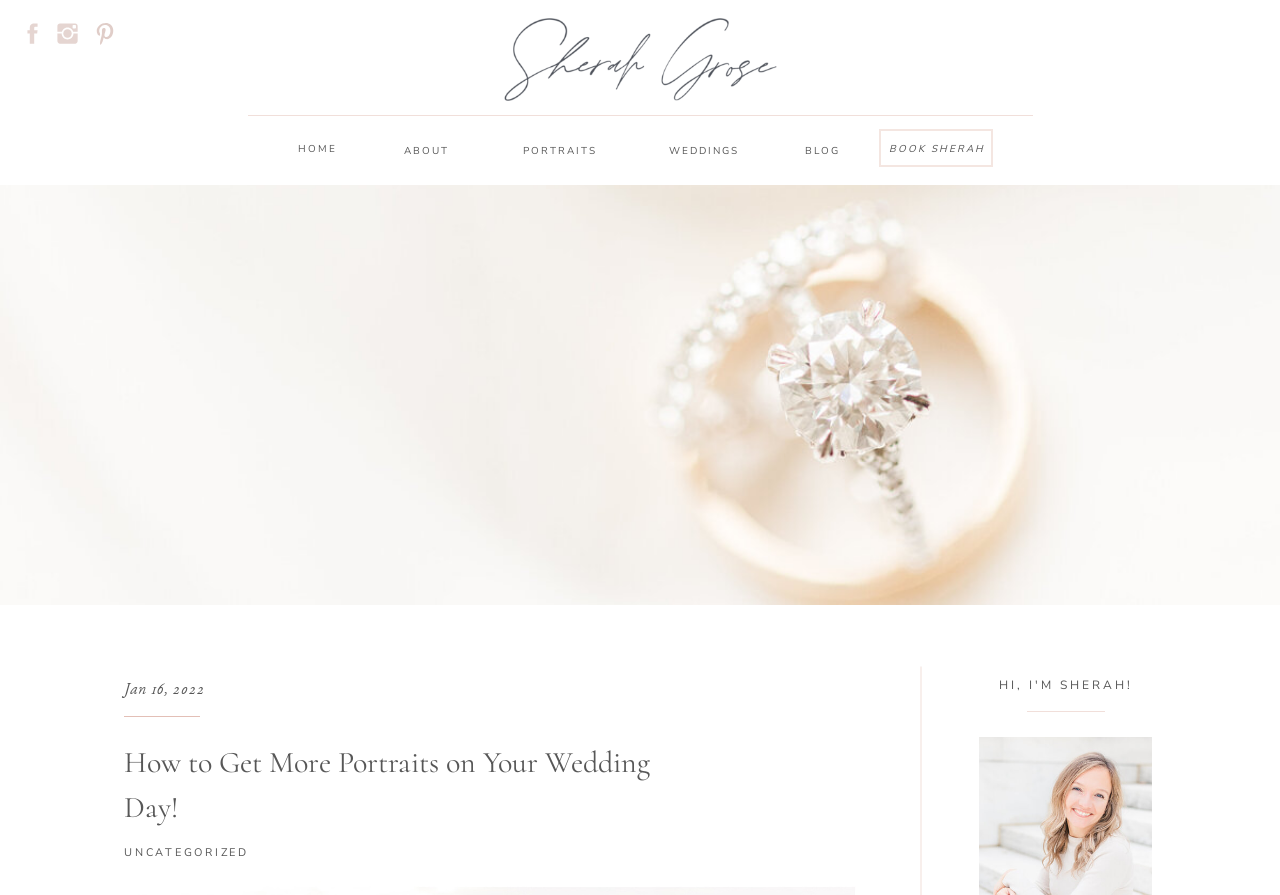Analyze the image and deliver a detailed answer to the question: What is the category of the latest article?

The category of the latest article can be found in the heading 'UNCATEGORIZED' which is located below the article title, indicating that the category of the latest article is UNCATEGORIZED.